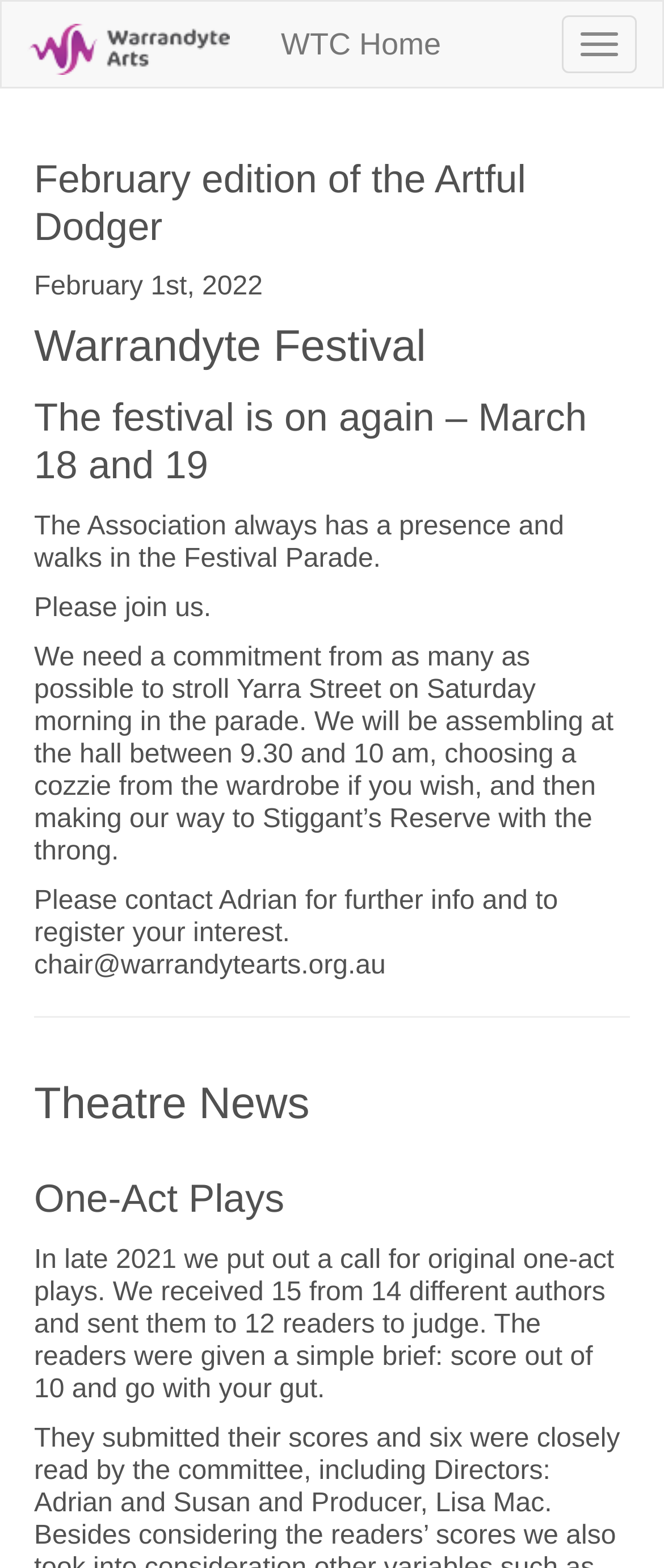Using the provided description: "parent_node: Toggle navigation", find the bounding box coordinates of the corresponding UI element. The output should be four float numbers between 0 and 1, in the format [left, top, right, bottom].

[0.003, 0.001, 0.385, 0.055]